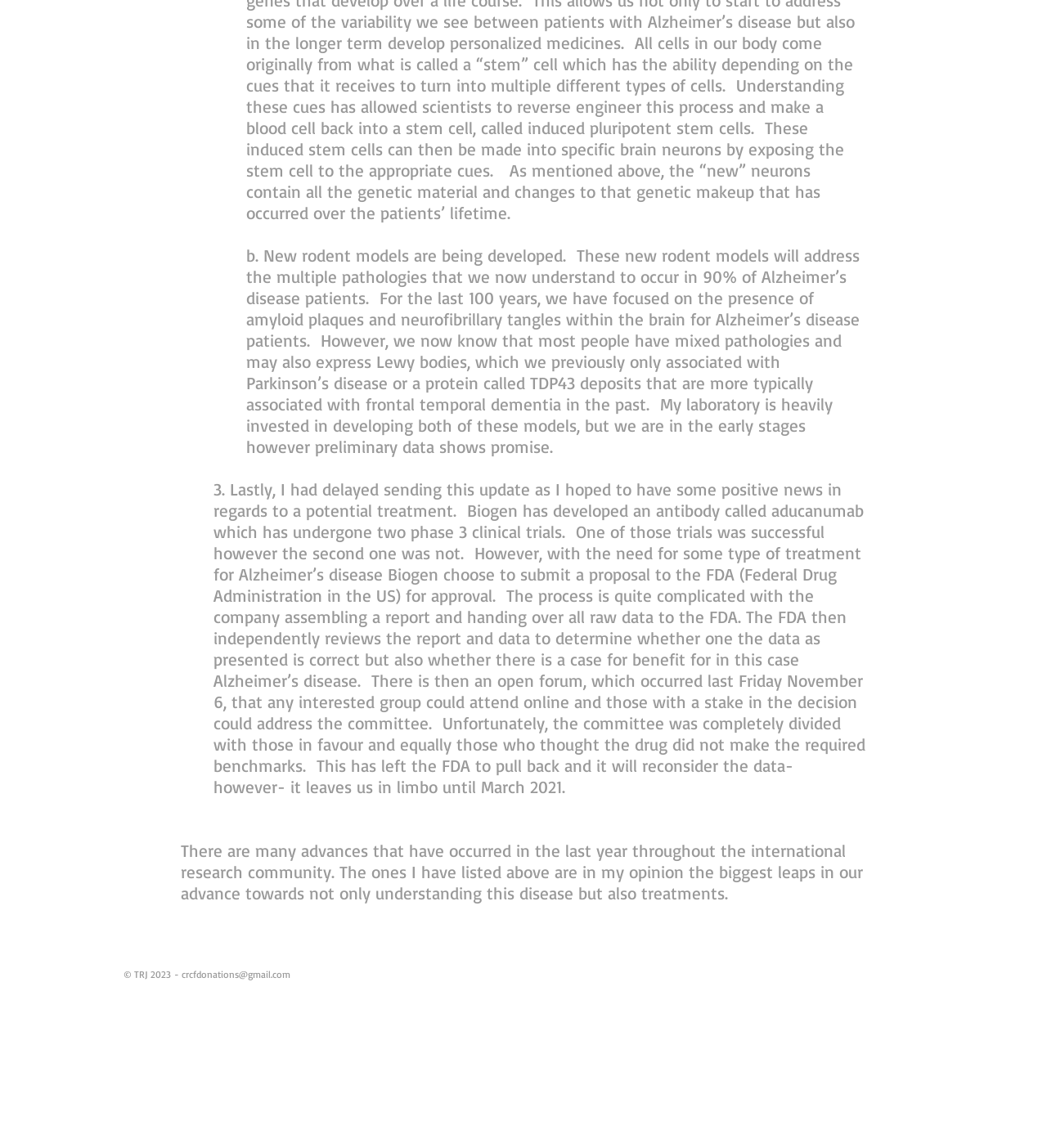What is the name of the antibody developed by Biogen?
Refer to the image and provide a one-word or short phrase answer.

Aducanumab